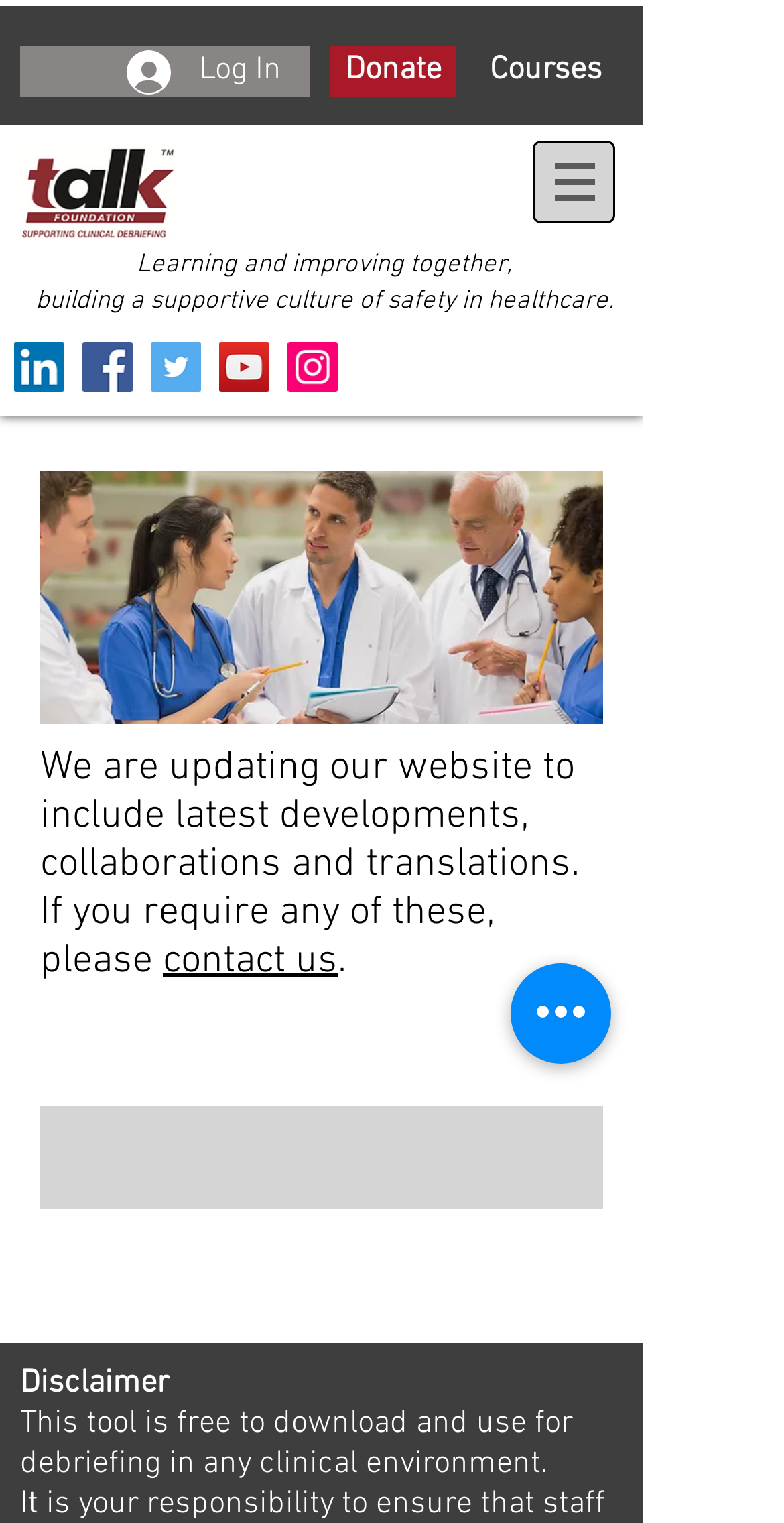Please identify the bounding box coordinates of the element's region that needs to be clicked to fulfill the following instruction: "Contact us for more information". The bounding box coordinates should consist of four float numbers between 0 and 1, i.e., [left, top, right, bottom].

[0.208, 0.616, 0.431, 0.648]